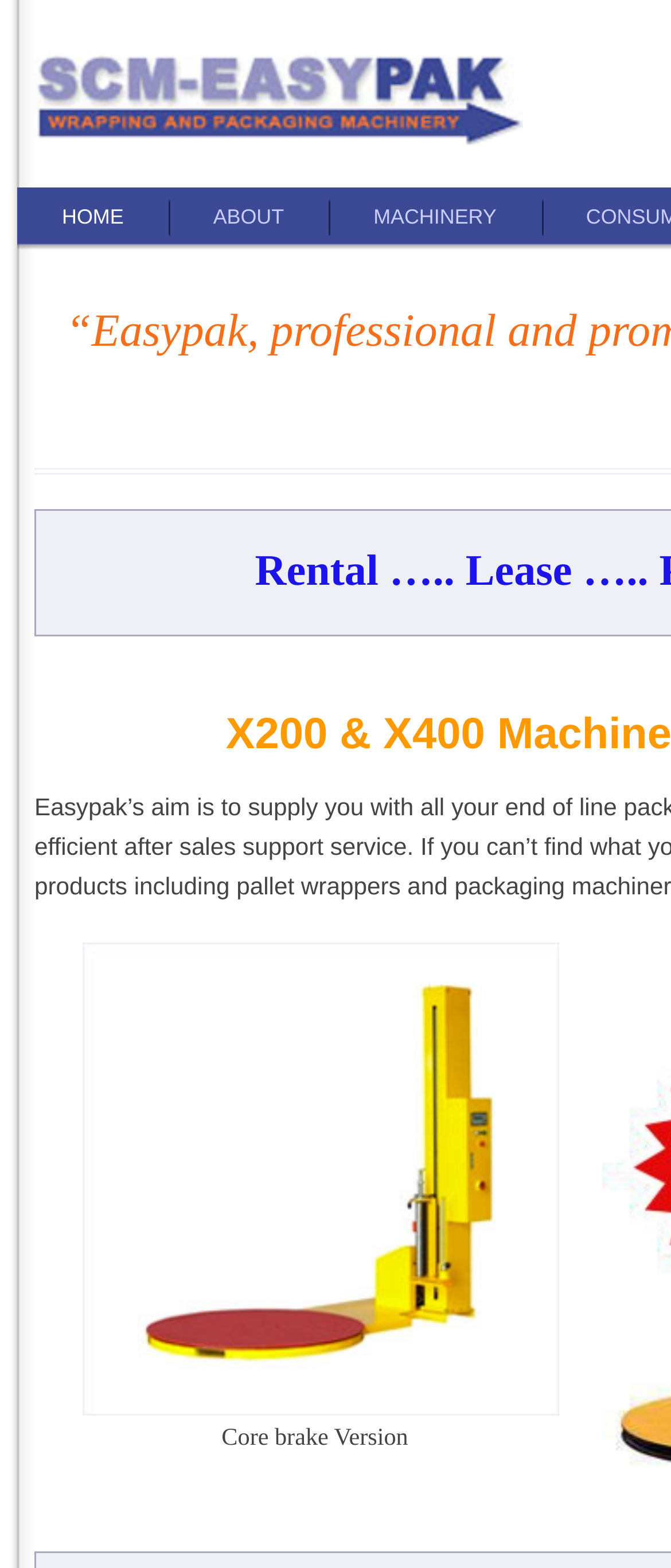What is the type of product shown on the webpage?
Please look at the screenshot and answer using one word or phrase.

Pallet wrappers